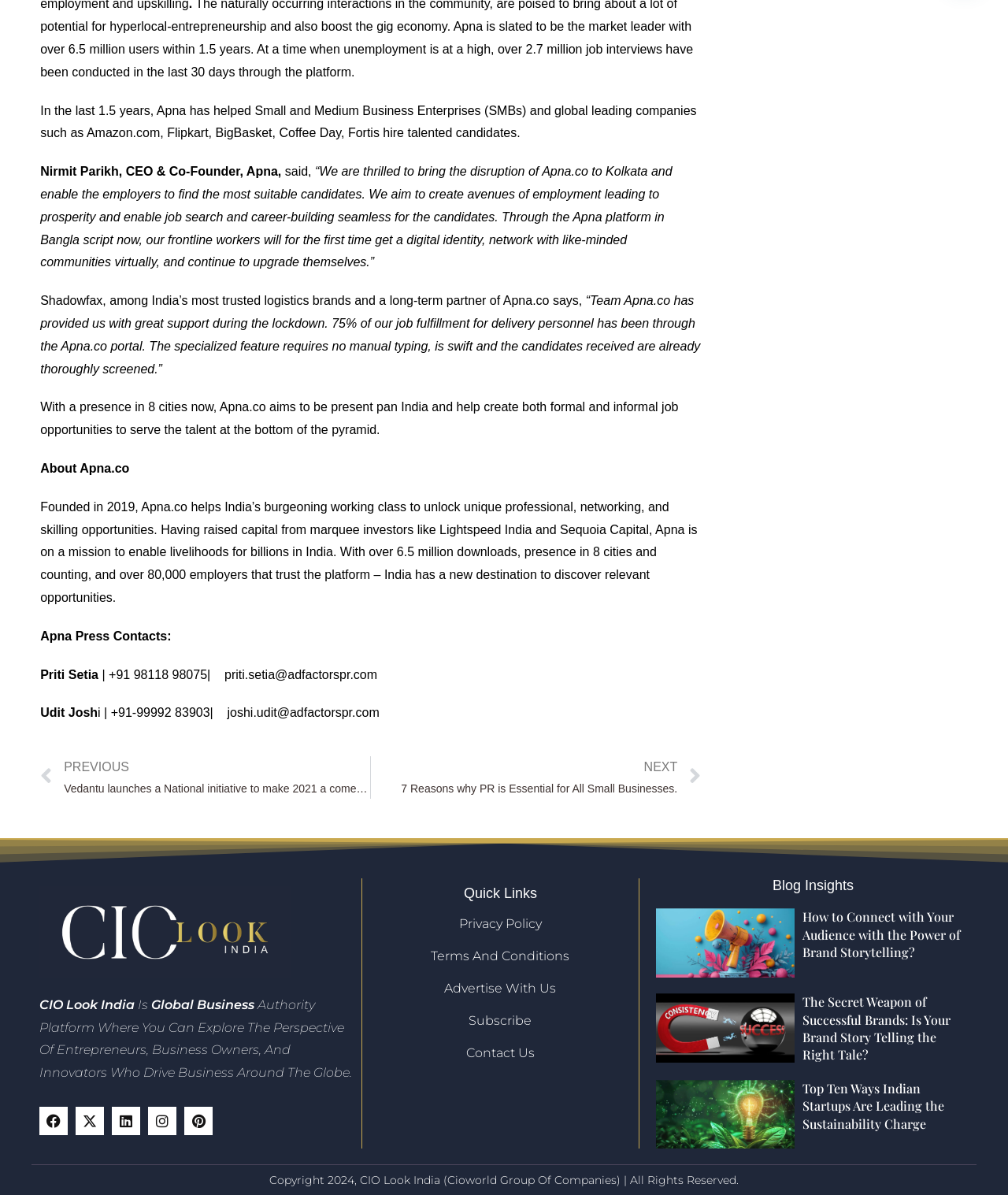Give a one-word or phrase response to the following question: What is the purpose of Apna.co's platform in Bangla script?

To enable job search and career-building